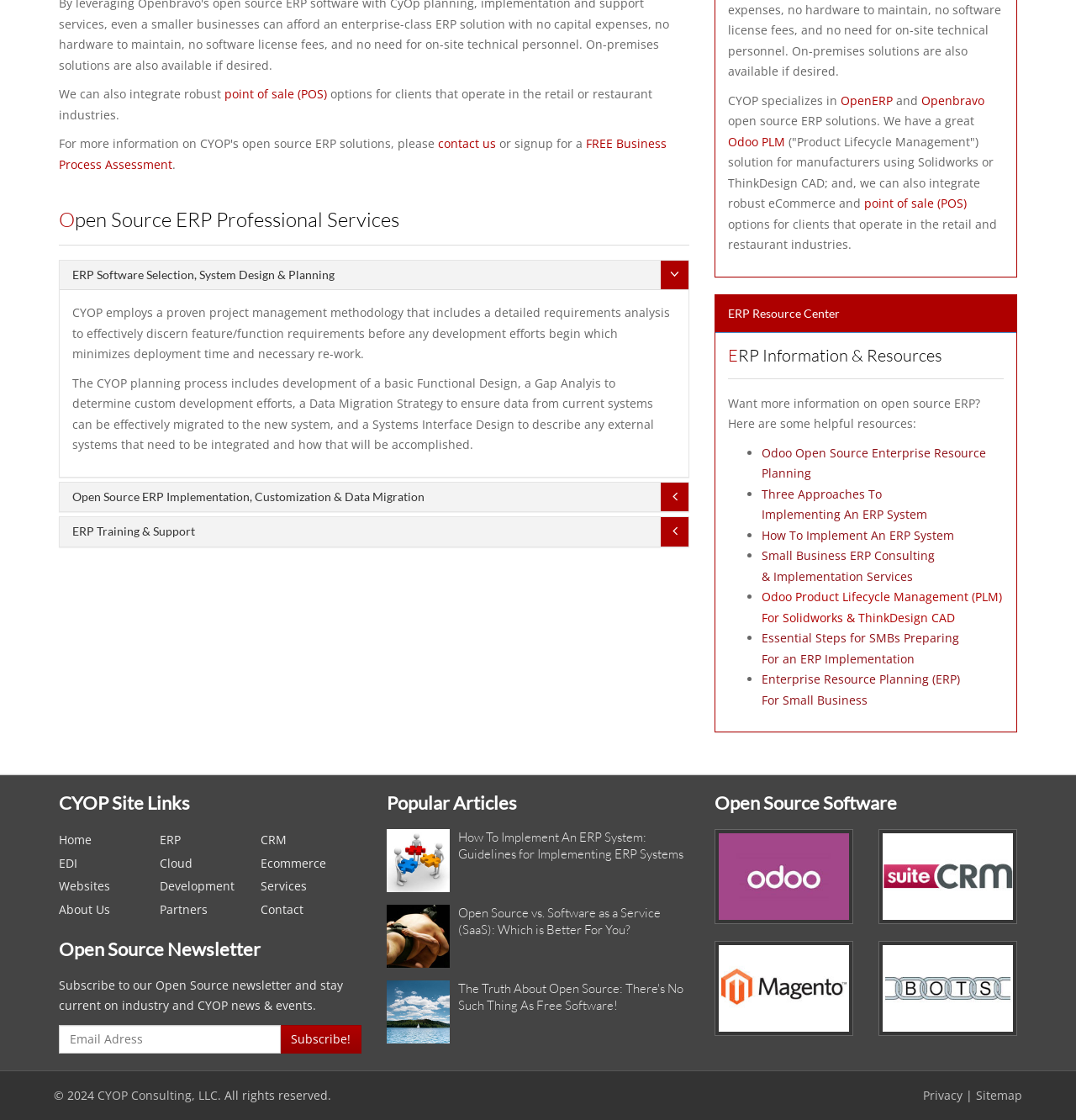Please identify the bounding box coordinates of the clickable region that I should interact with to perform the following instruction: "Subscribe to the Open Source newsletter". The coordinates should be expressed as four float numbers between 0 and 1, i.e., [left, top, right, bottom].

[0.26, 0.915, 0.336, 0.941]